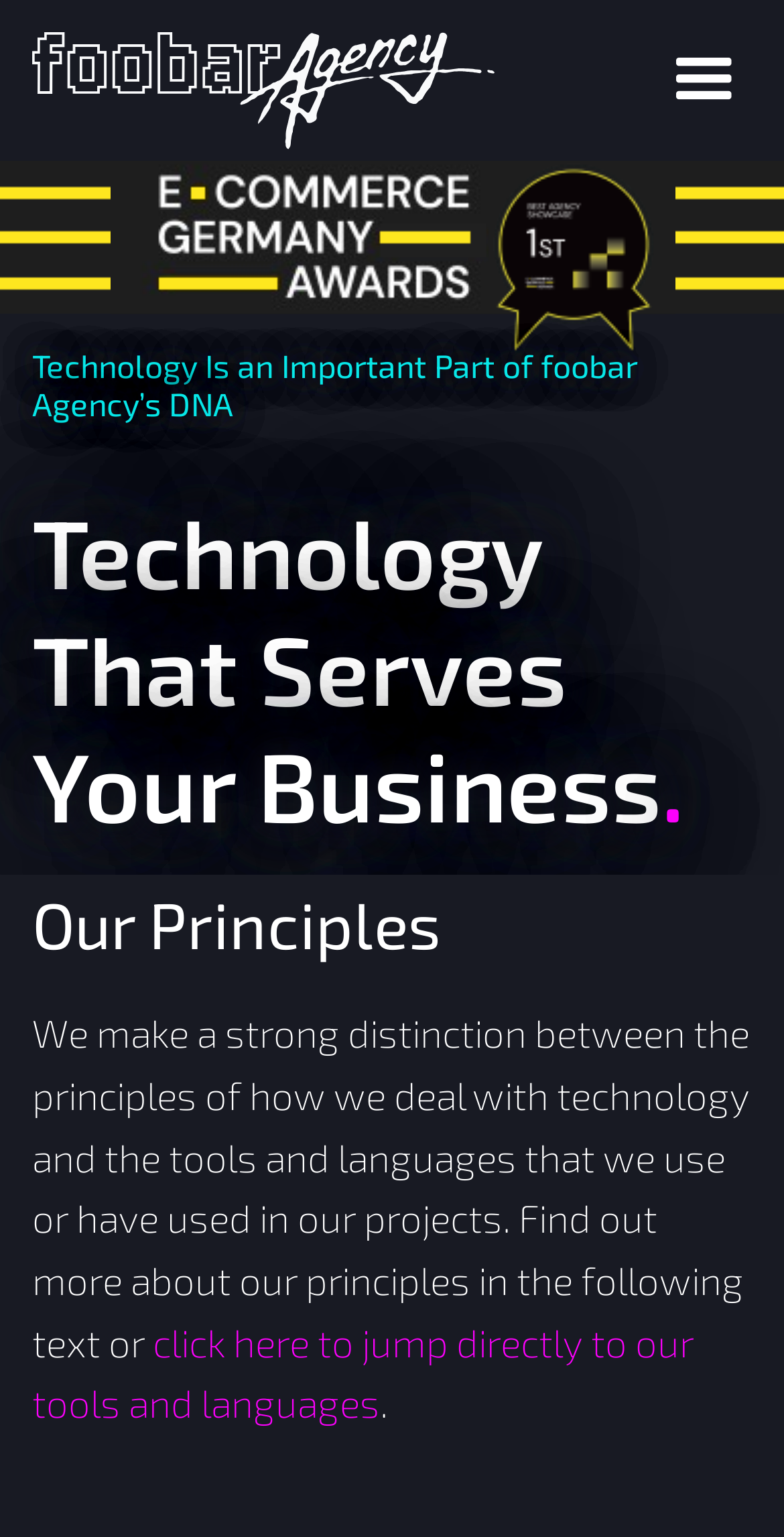Illustrate the webpage thoroughly, mentioning all important details.

The webpage is about foobar Agency's technology capabilities. At the top left, there is a link to the foobar Agency homepage. Next to it, on the top right, is a menu button that, when expanded, controls a navigation overlay. Below the top navigation section, there is a horizontal link spanning the entire width of the page.

The main content area begins with a heading that reads "Technology Is an Important Part of foobar Agency’s DNA", which is positioned near the top of the page. Below this heading is another text block that says "Technology That Serves Your Business". Further down, there is a heading titled "Our Principles", which is followed by a paragraph of text that explains the agency's approach to technology. This paragraph is accompanied by a link that allows users to jump directly to the section about the agency's tools and languages.